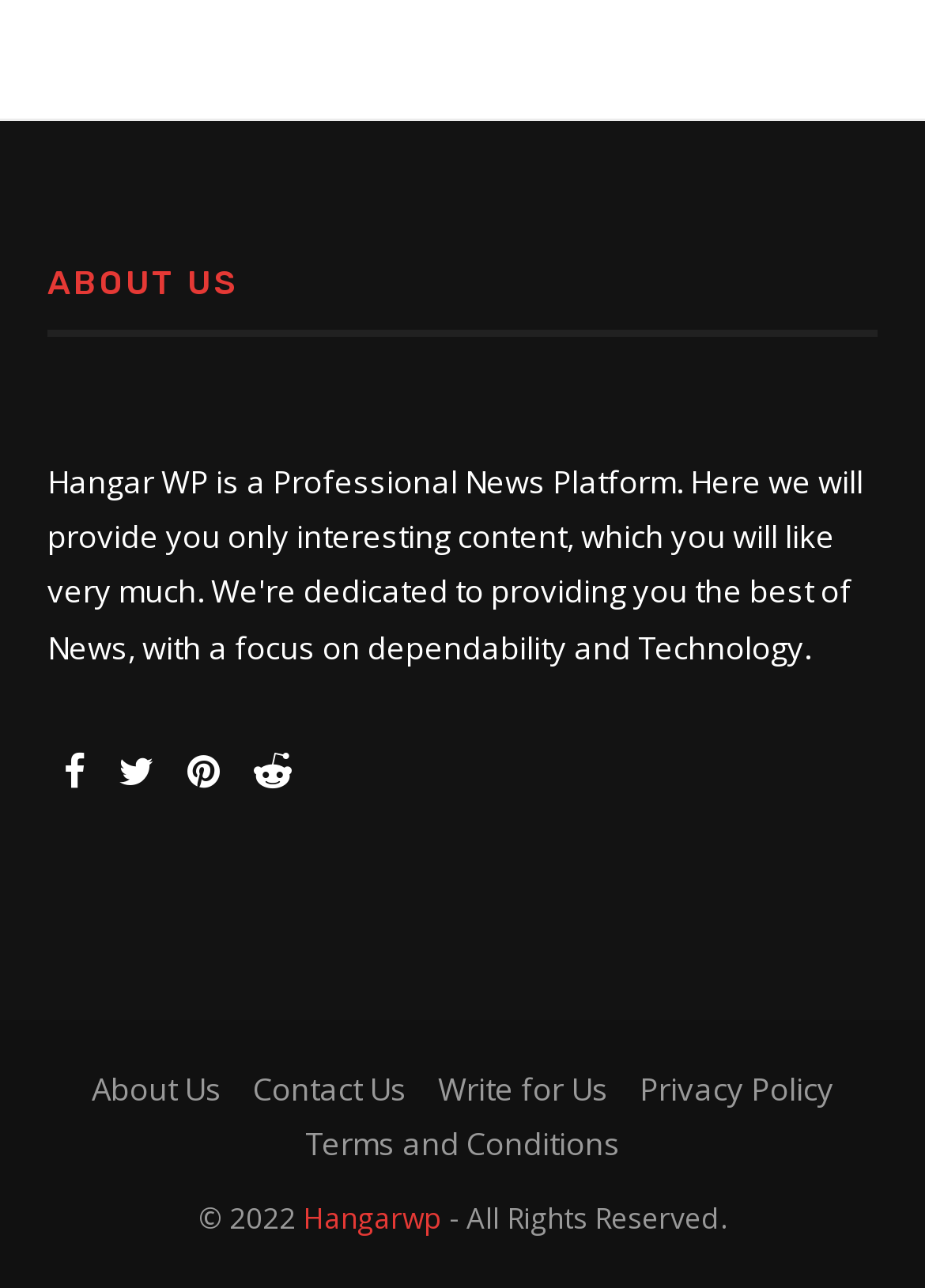Locate the bounding box coordinates of the element that should be clicked to execute the following instruction: "Click on Terms and Conditions".

[0.329, 0.872, 0.671, 0.905]